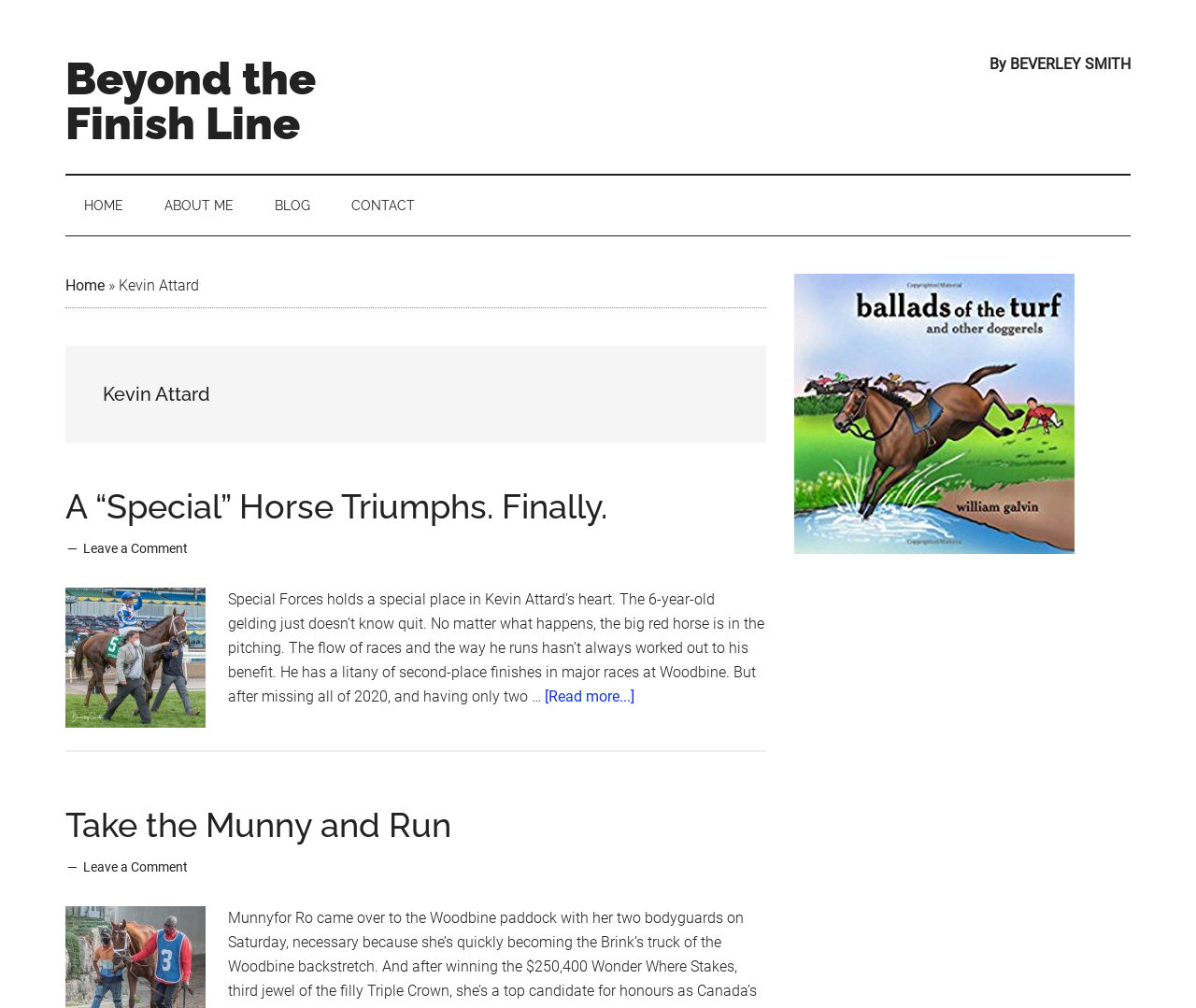Locate the bounding box coordinates of the element's region that should be clicked to carry out the following instruction: "Click on Home". The coordinates need to be four float numbers between 0 and 1, i.e., [left, top, right, bottom].

None